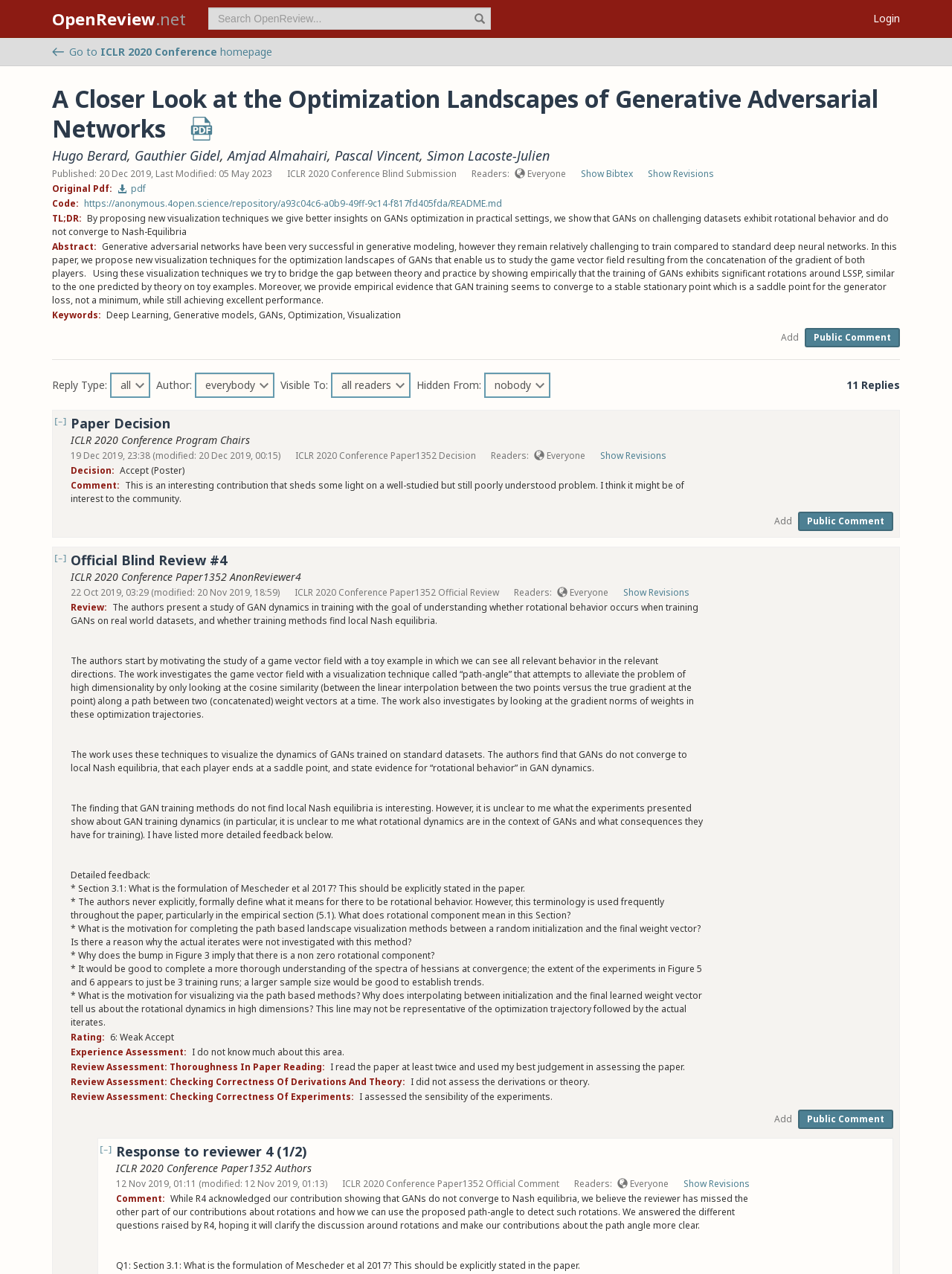Please identify the bounding box coordinates of the region to click in order to complete the task: "Show Bibtex". The coordinates must be four float numbers between 0 and 1, specified as [left, top, right, bottom].

[0.61, 0.131, 0.665, 0.141]